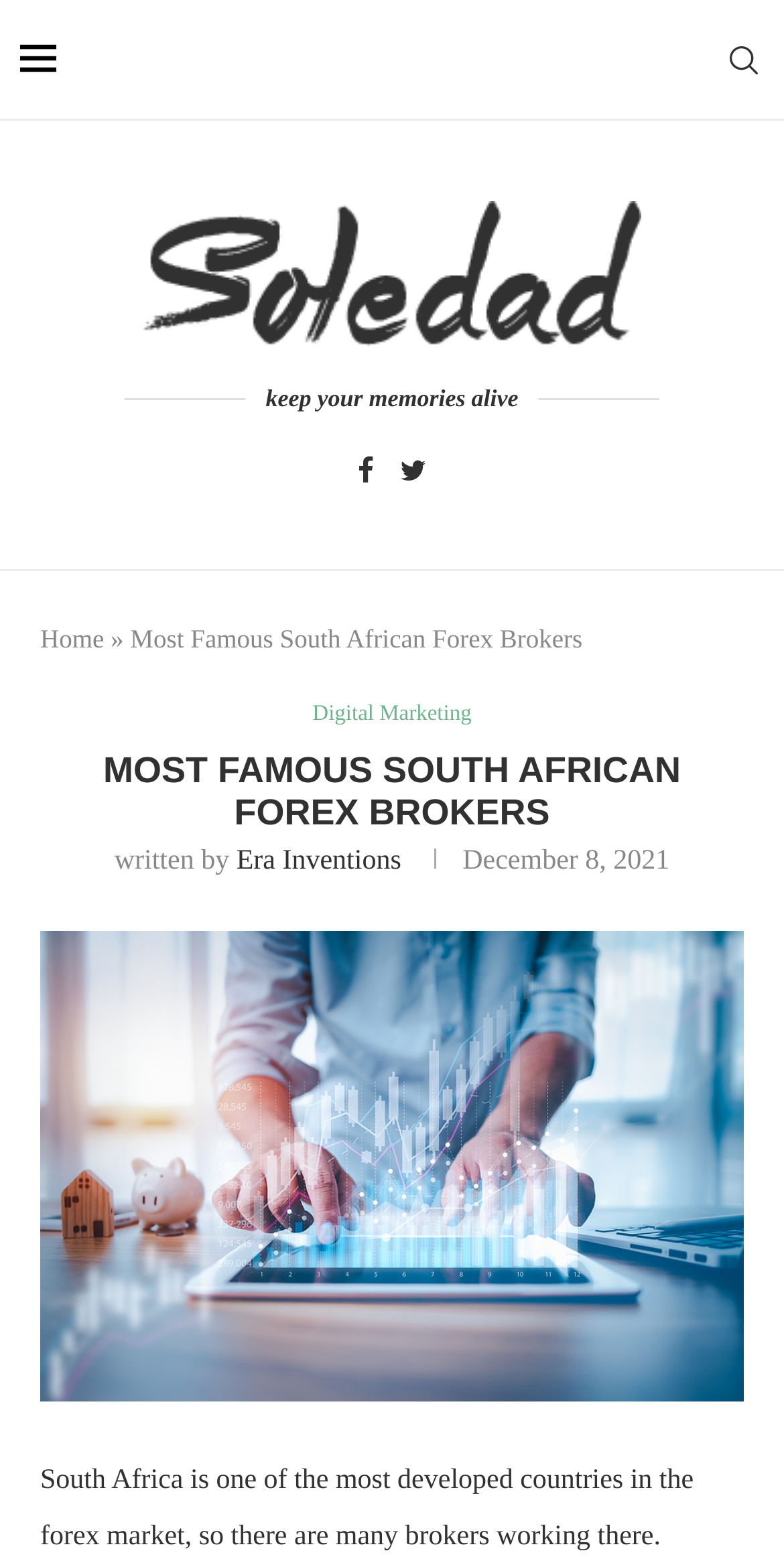Can you locate the main headline on this webpage and provide its text content?

MOST FAMOUS SOUTH AFRICAN FOREX BROKERS